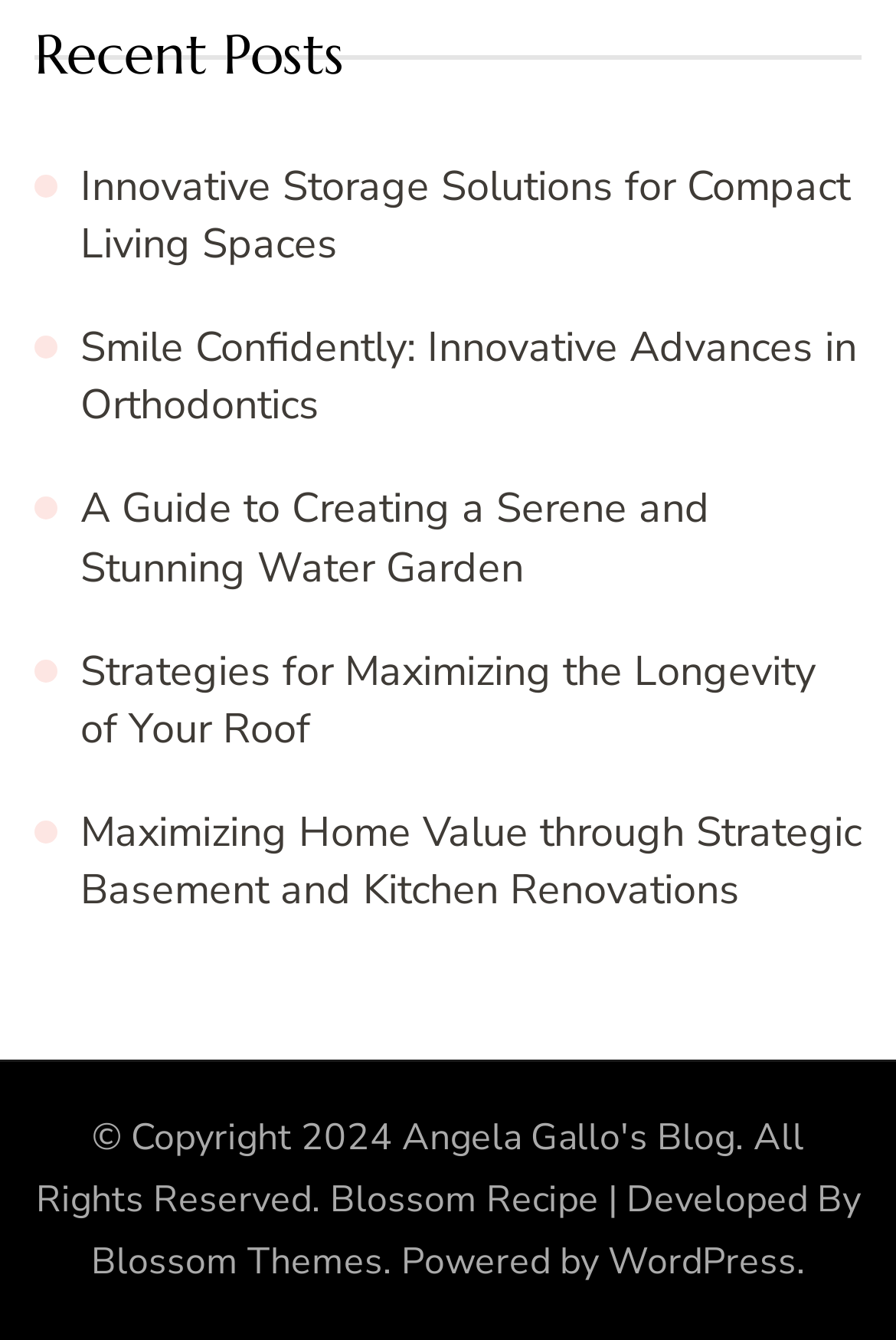Use the details in the image to answer the question thoroughly: 
What is the title of the first post?

The first post is titled 'Innovative Storage Solutions for Compact Living Spaces', which can be found in the link element with bounding box coordinates [0.09, 0.118, 0.949, 0.202]